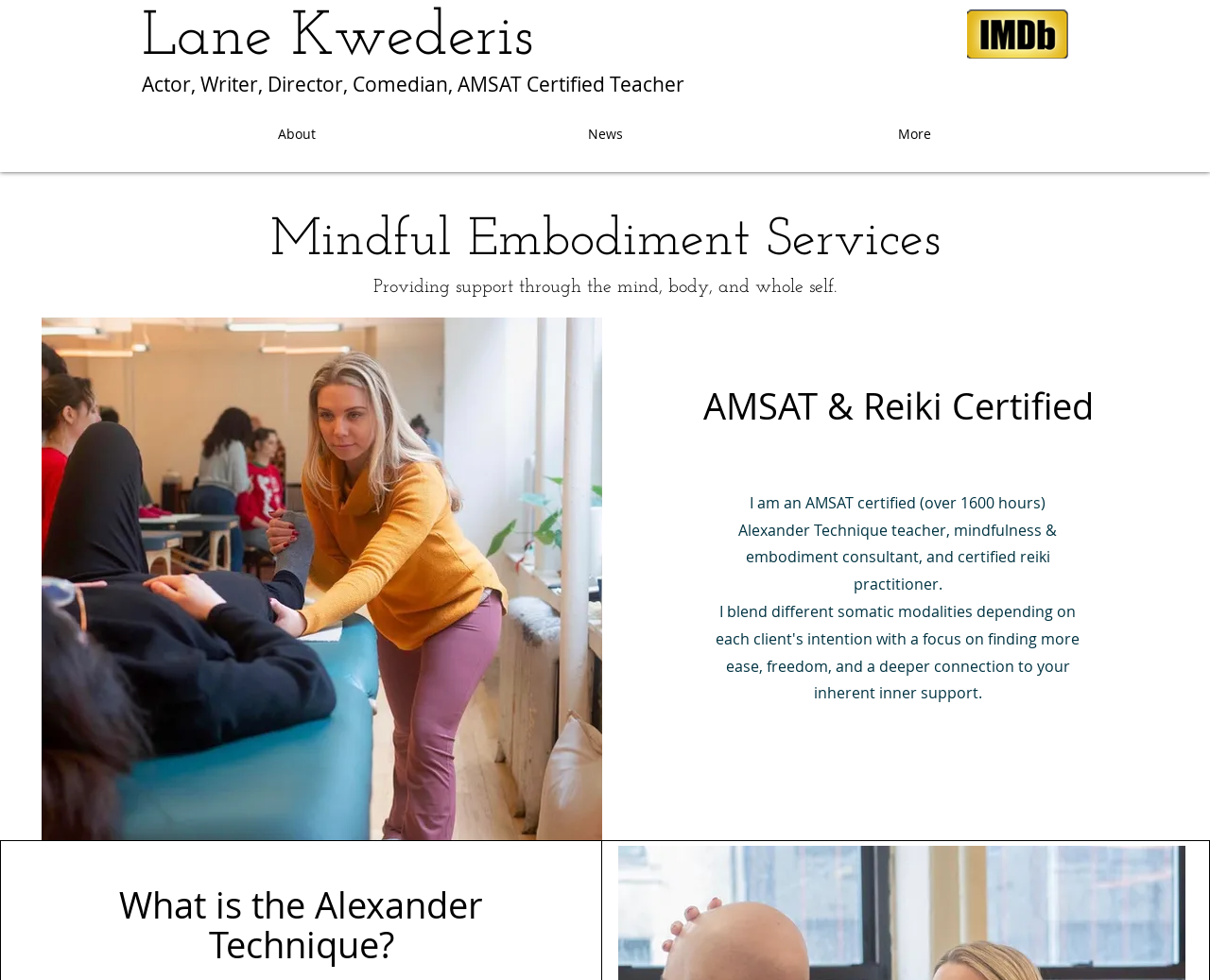Answer the question below in one word or phrase:
What is Lane Kwederis' profession?

Actor, Writer, Director, Comedian